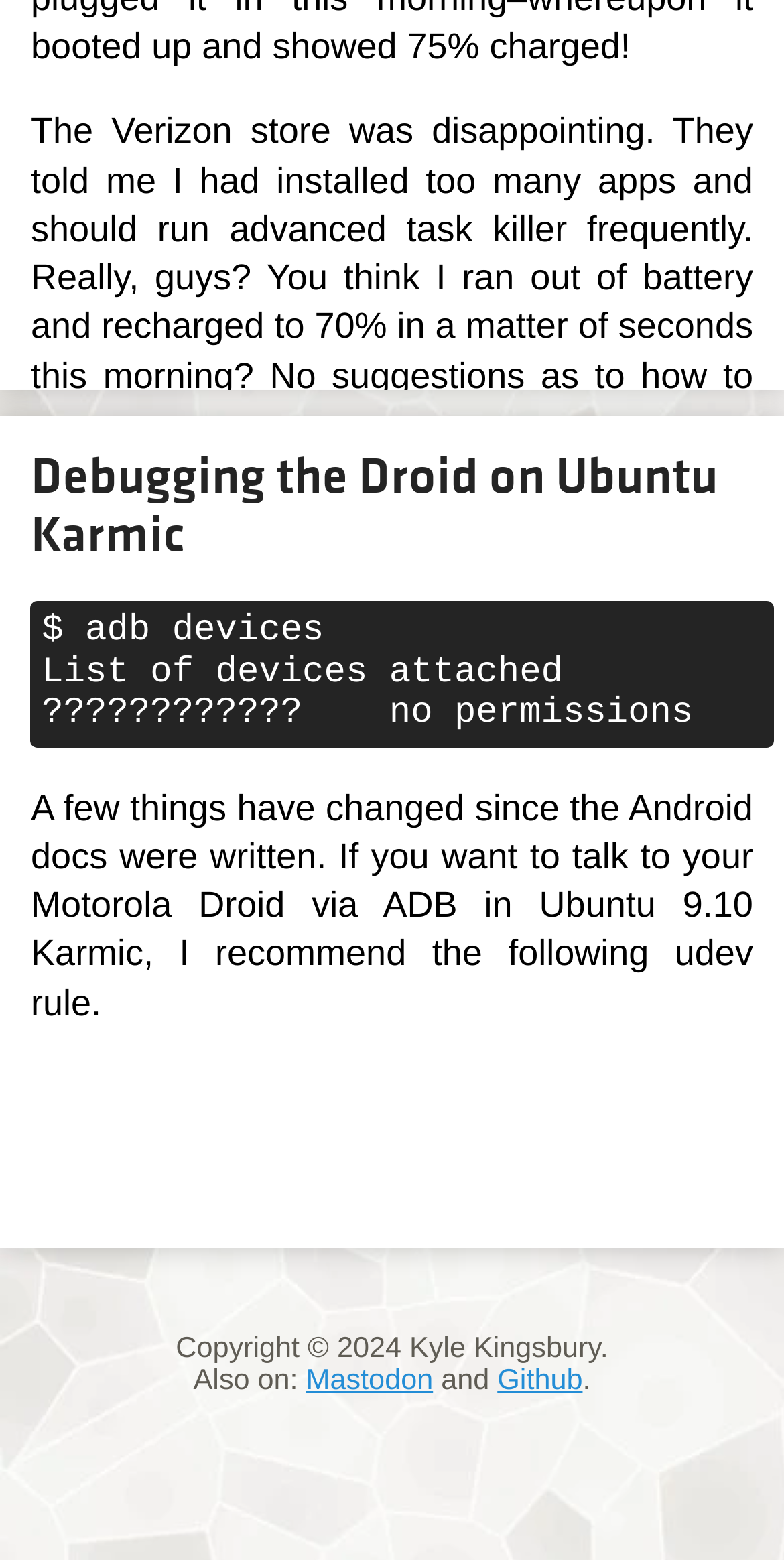Provide a brief response to the question below using one word or phrase:
What is the purpose of the udev rule mentioned in the article?

To talk to Motorola Droid via ADB